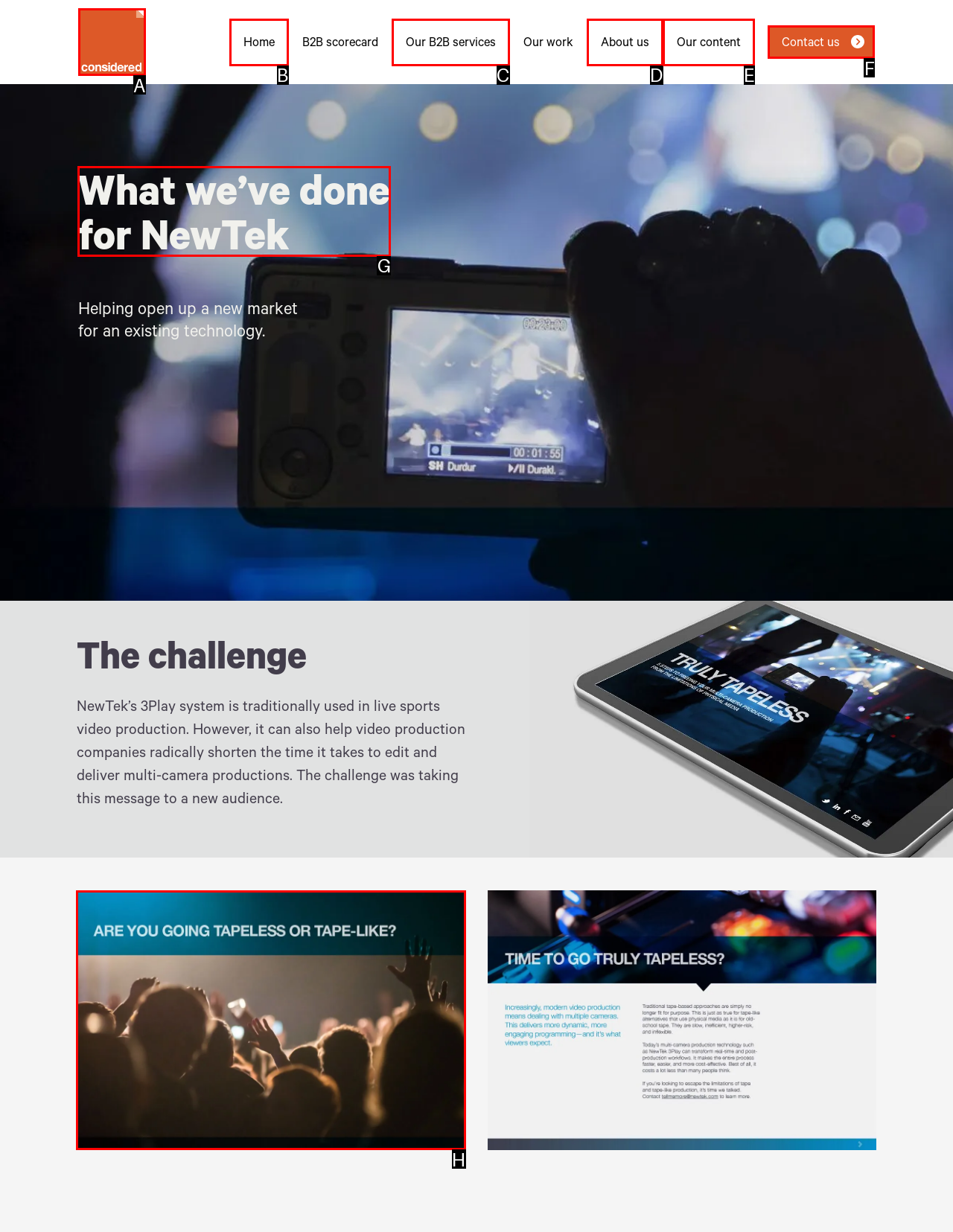Which UI element should be clicked to perform the following task: Read about 'What we’ve done for NewTek'? Answer with the corresponding letter from the choices.

G